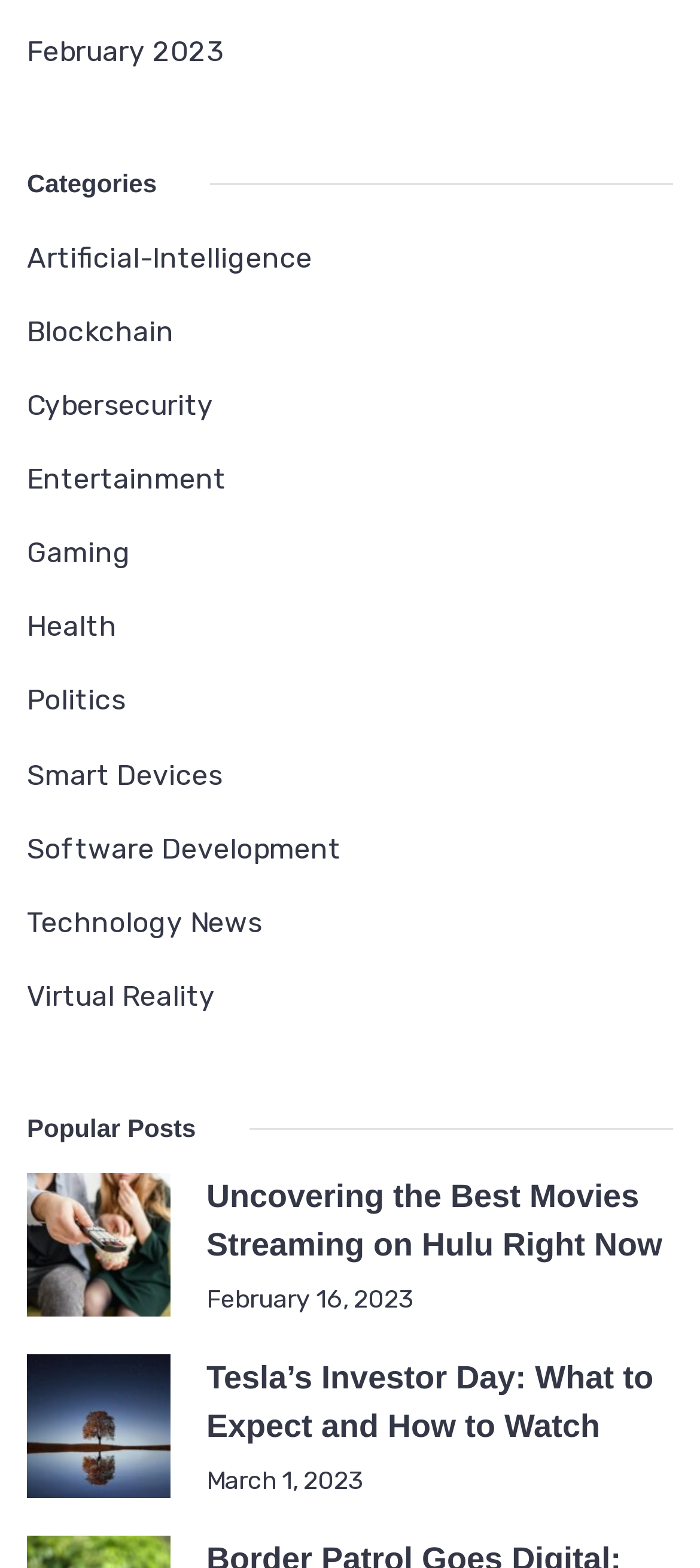How many popular posts are listed?
Look at the screenshot and respond with a single word or phrase.

2